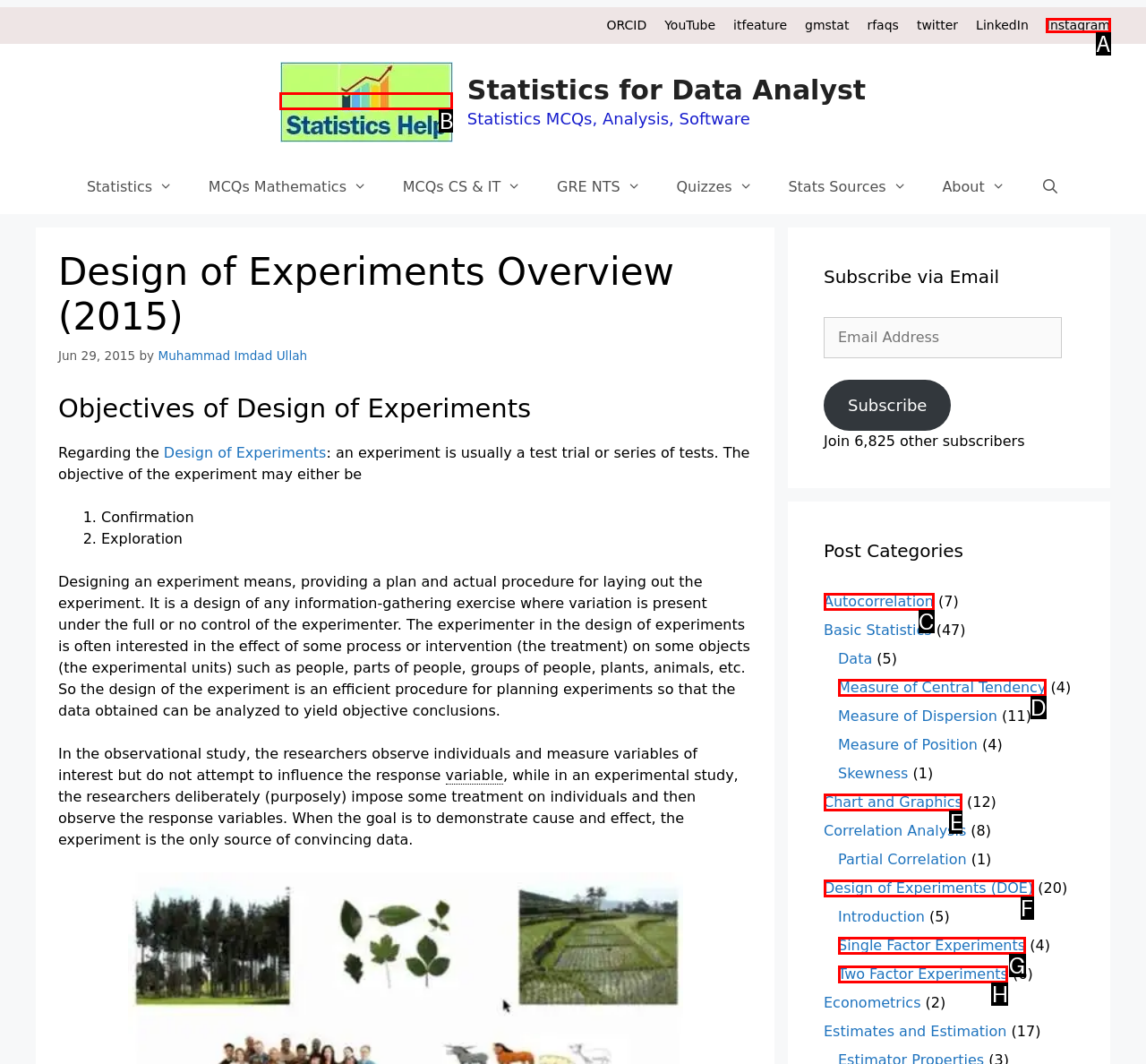Determine which HTML element I should select to execute the task: Click the 'Statistics for Data Analyst' link
Reply with the corresponding option's letter from the given choices directly.

B